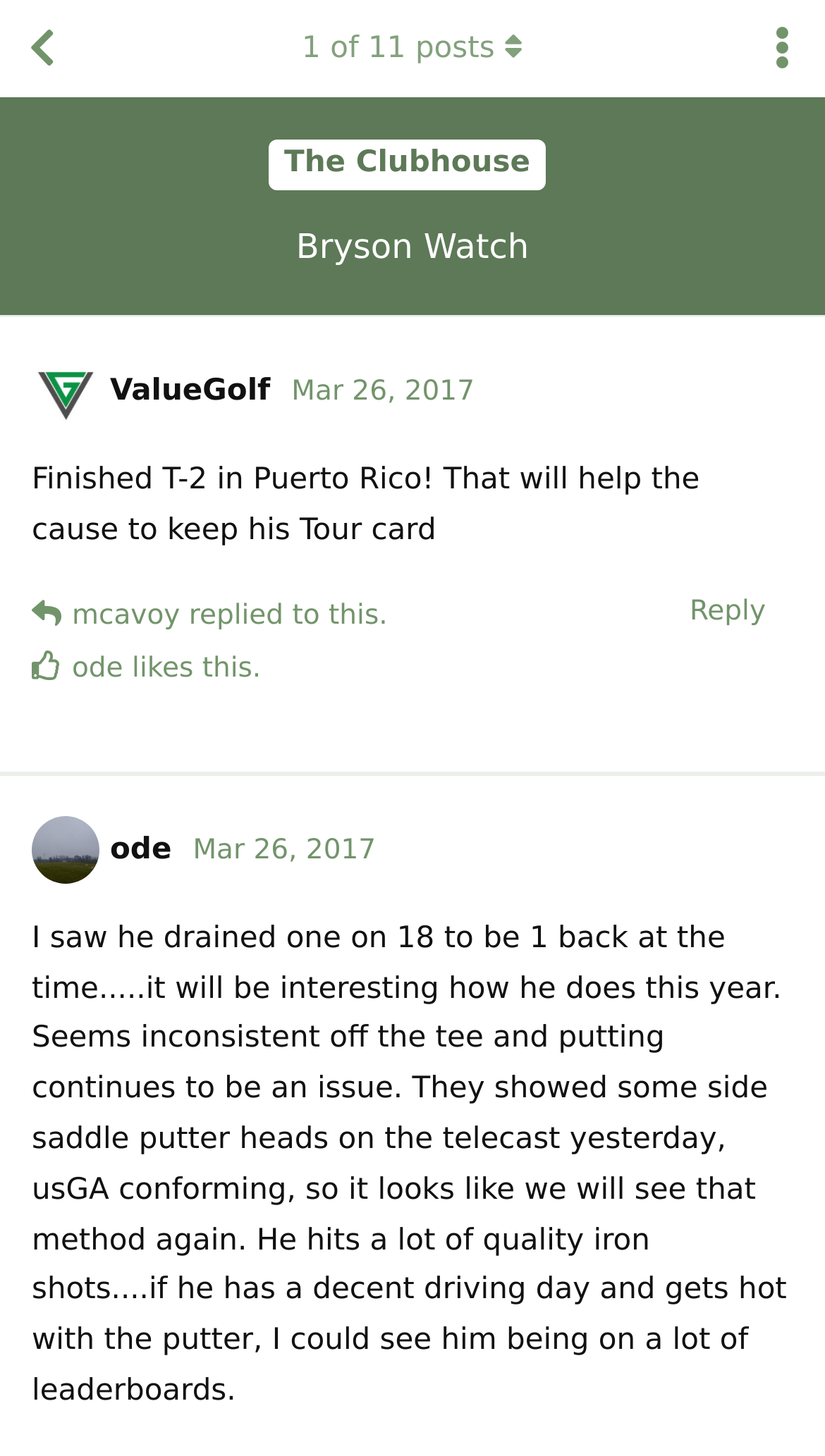What is the topic of the discussion?
Refer to the image and provide a one-word or short phrase answer.

Golf